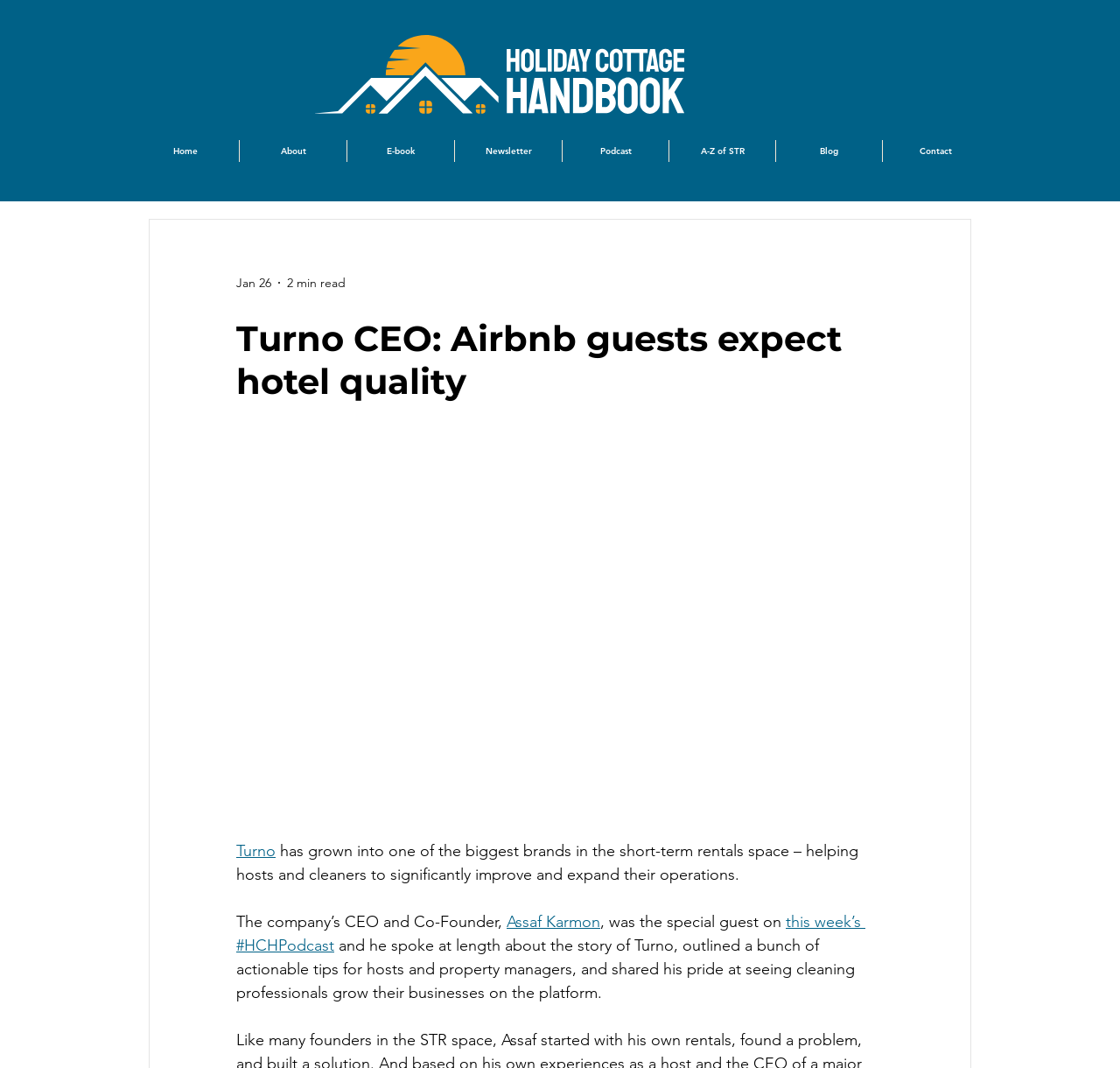Please find and report the bounding box coordinates of the element to click in order to perform the following action: "read about the company". The coordinates should be expressed as four float numbers between 0 and 1, in the format [left, top, right, bottom].

[0.214, 0.131, 0.309, 0.152]